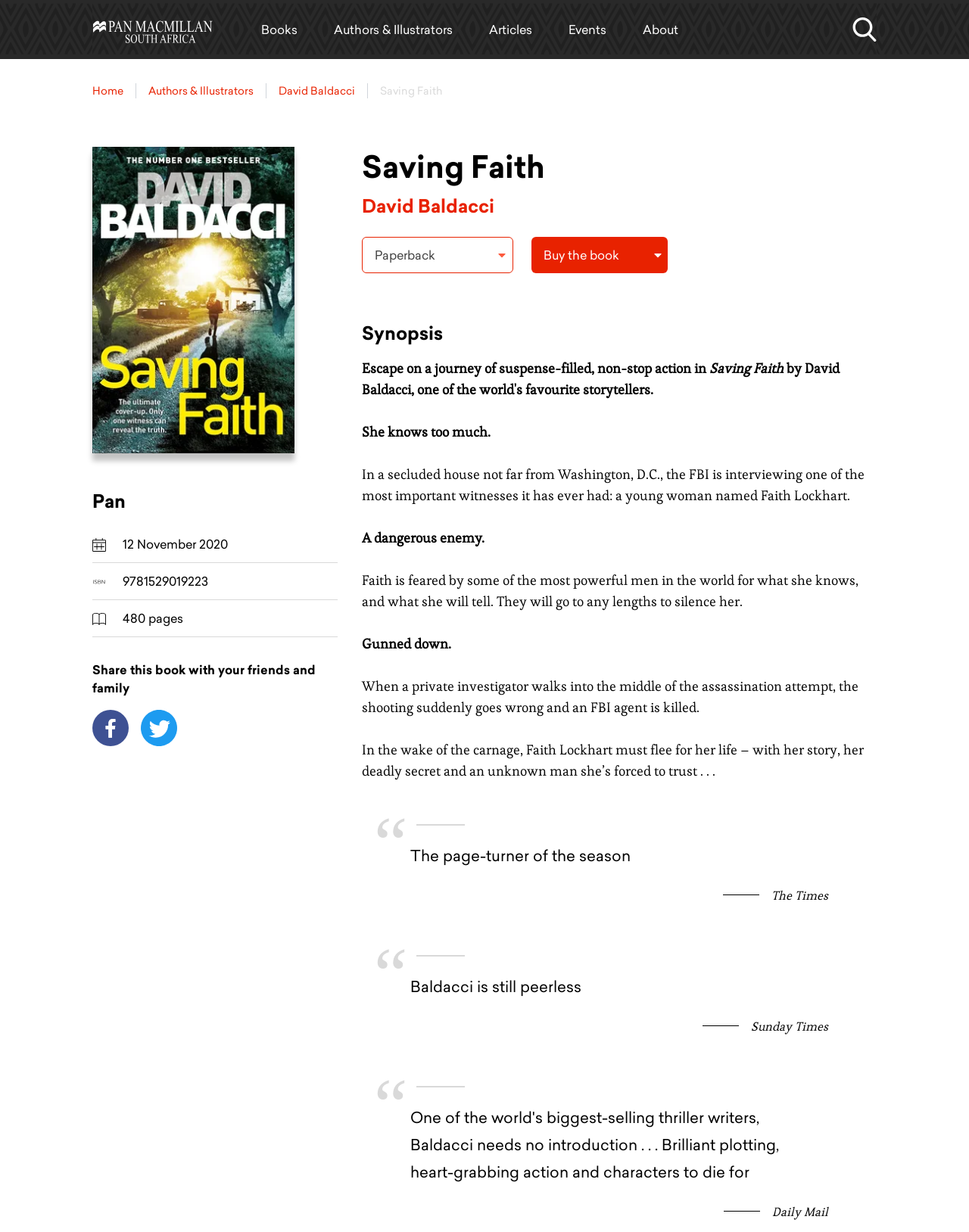What is the genre of the book?
Look at the image and answer the question using a single word or phrase.

Suspense-filled, non-stop action